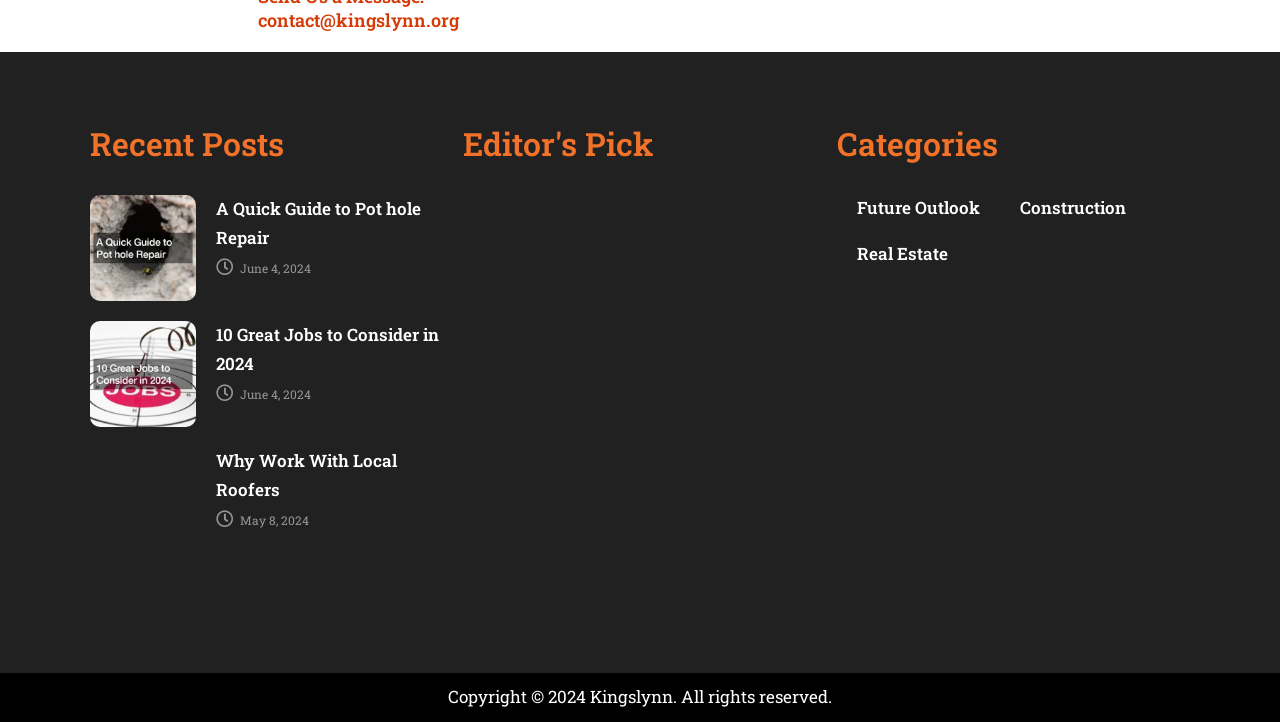Find the bounding box coordinates of the area to click in order to follow the instruction: "read article about pot hole repair".

[0.07, 0.271, 0.153, 0.417]